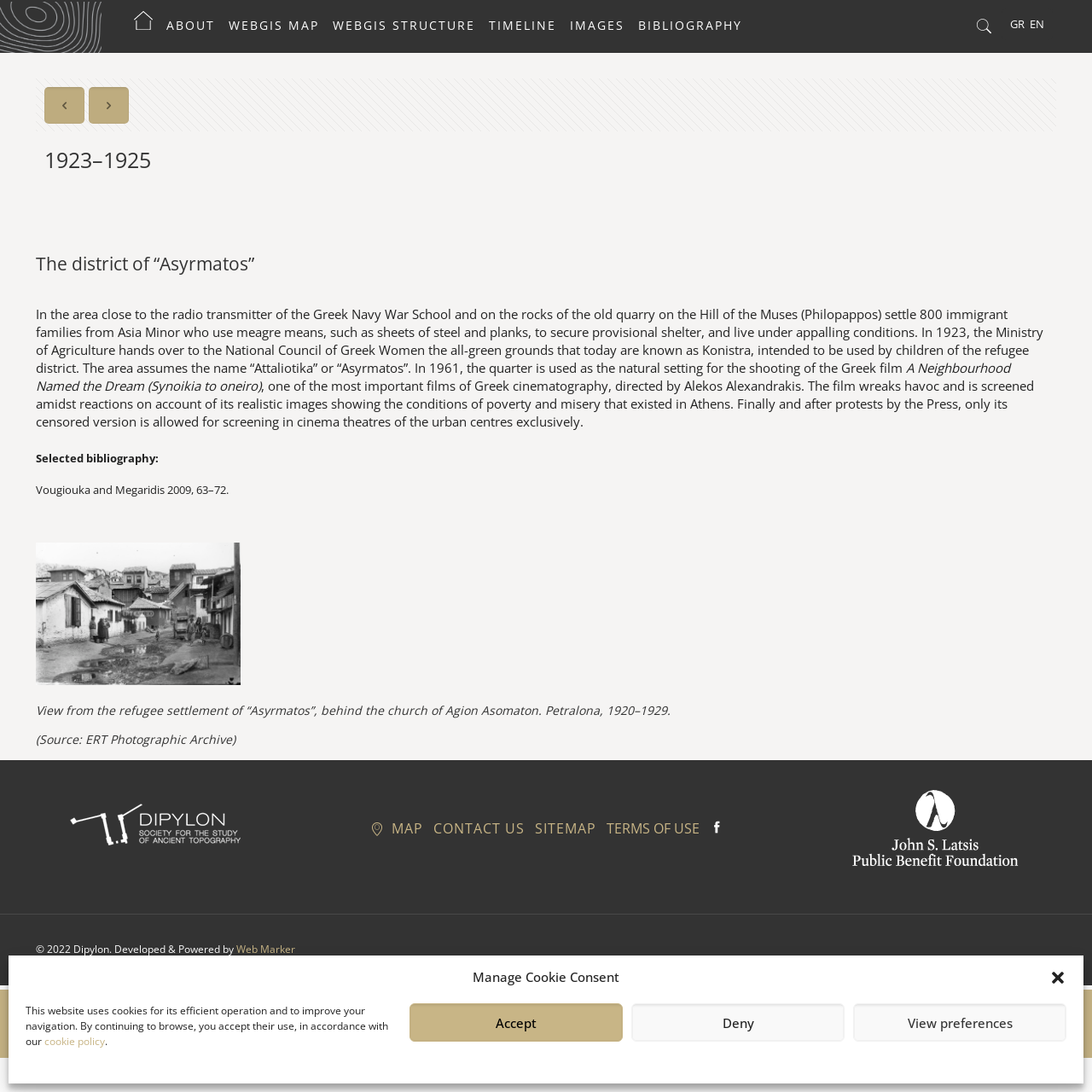Please identify the bounding box coordinates of the clickable element to fulfill the following instruction: "Click the 'TIMELINE' link". The coordinates should be four float numbers between 0 and 1, i.e., [left, top, right, bottom].

[0.441, 0.0, 0.515, 0.047]